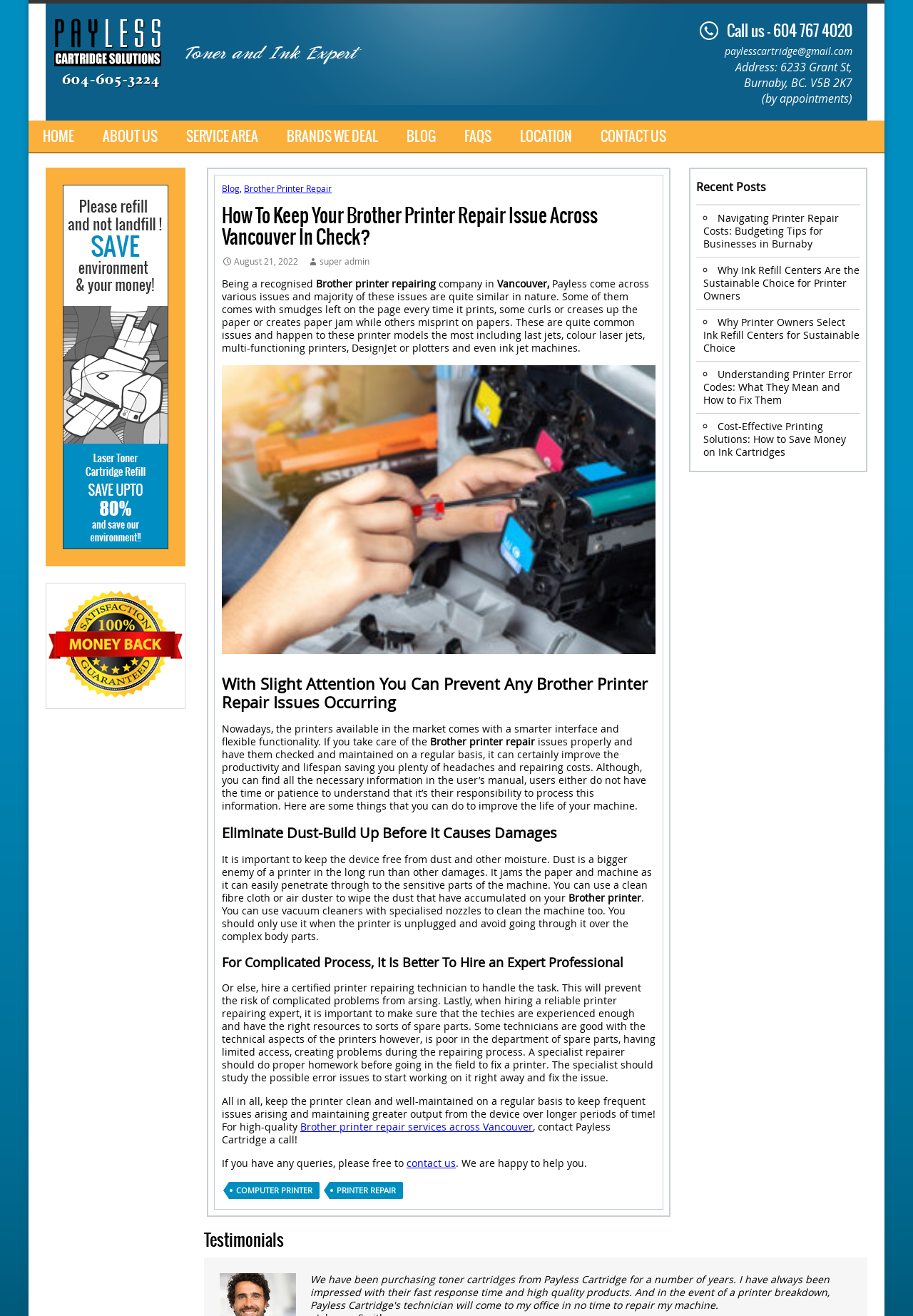Determine the bounding box coordinates for the region that must be clicked to execute the following instruction: "Click the 'HOME' link".

[0.047, 0.092, 0.081, 0.115]